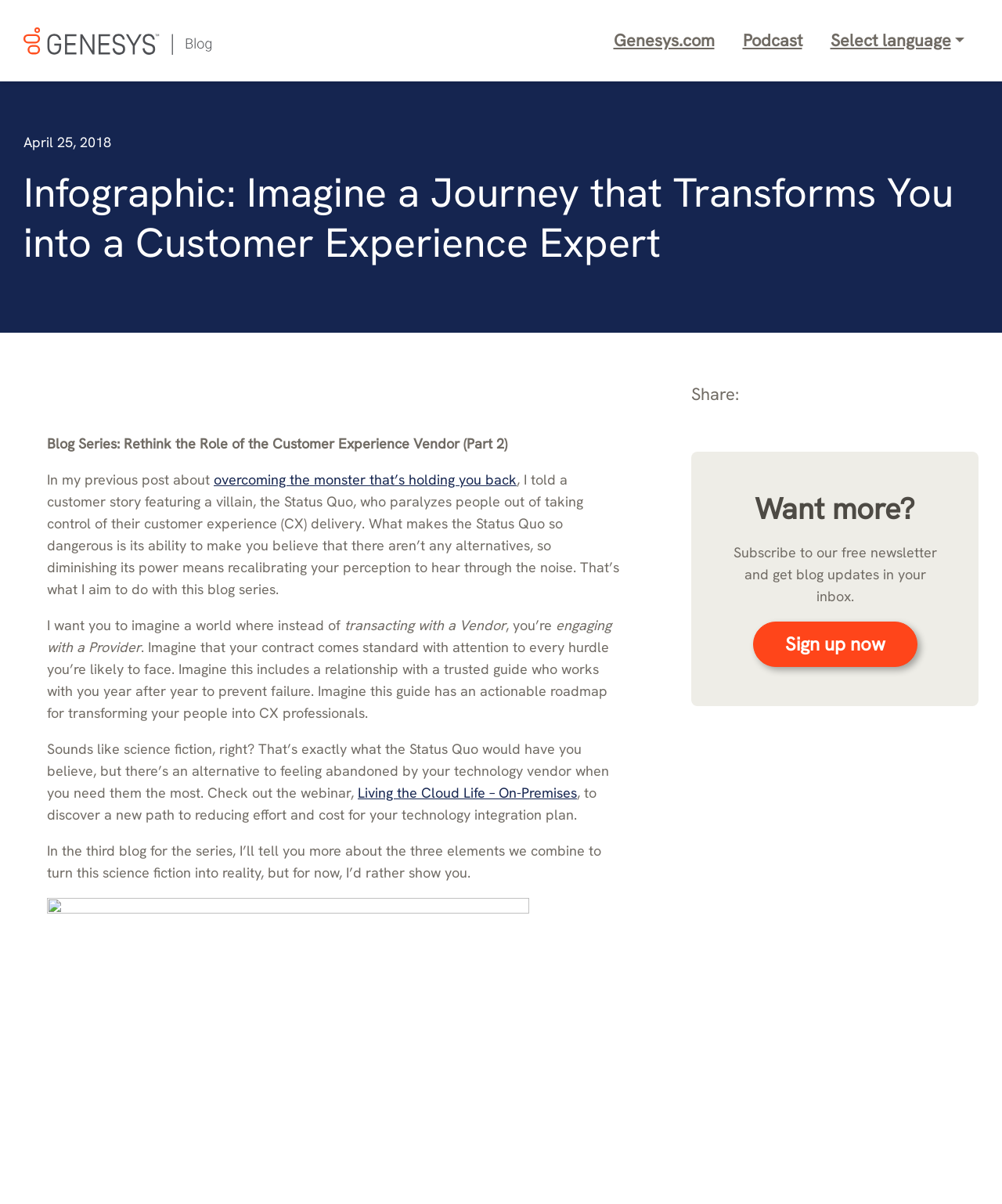What is the purpose of the blog series?
Provide a one-word or short-phrase answer based on the image.

Rethink the role of the customer experience vendor